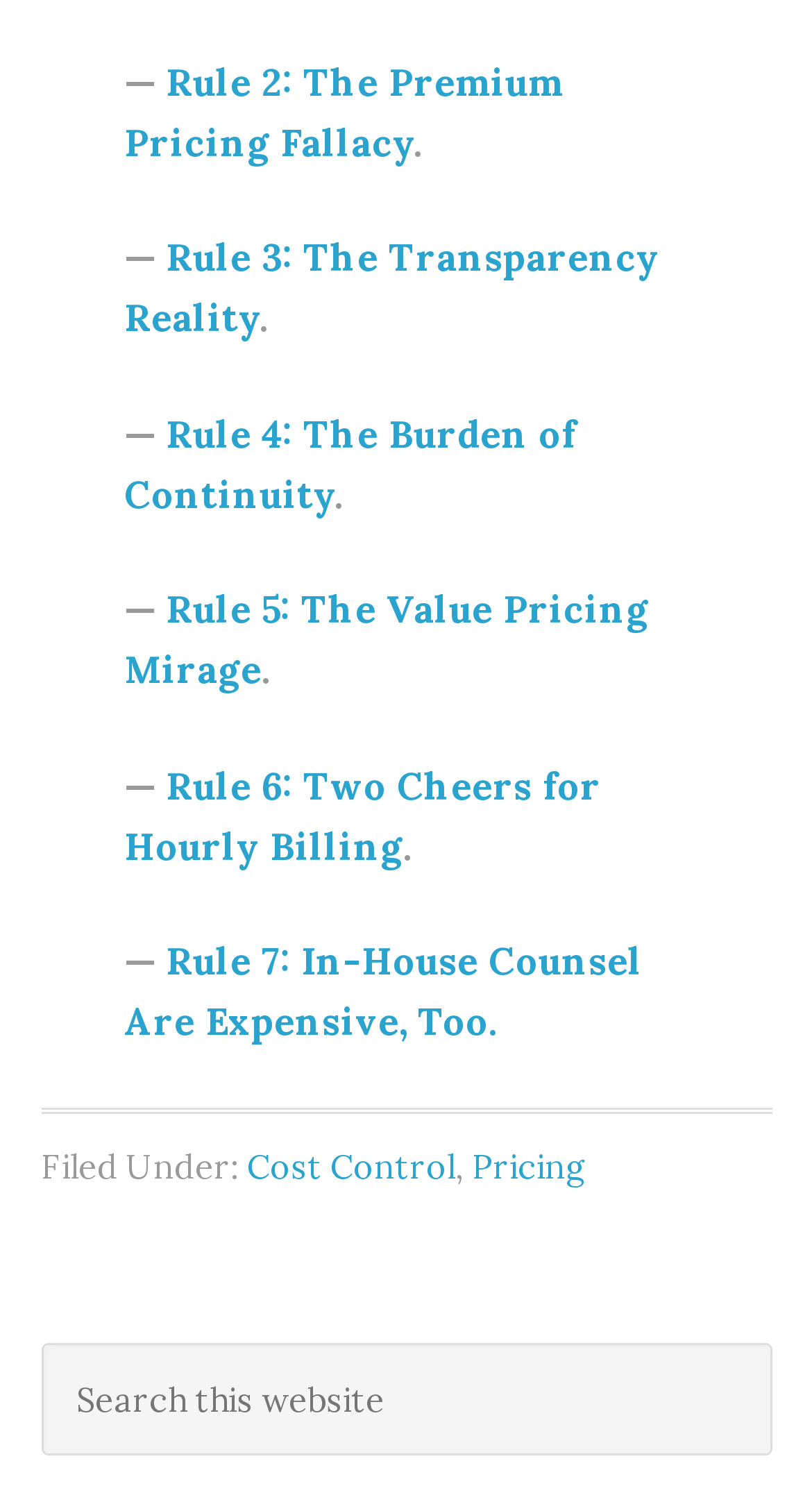What is the position of the footer relative to the main content?
Look at the image and respond with a single word or a short phrase.

Below